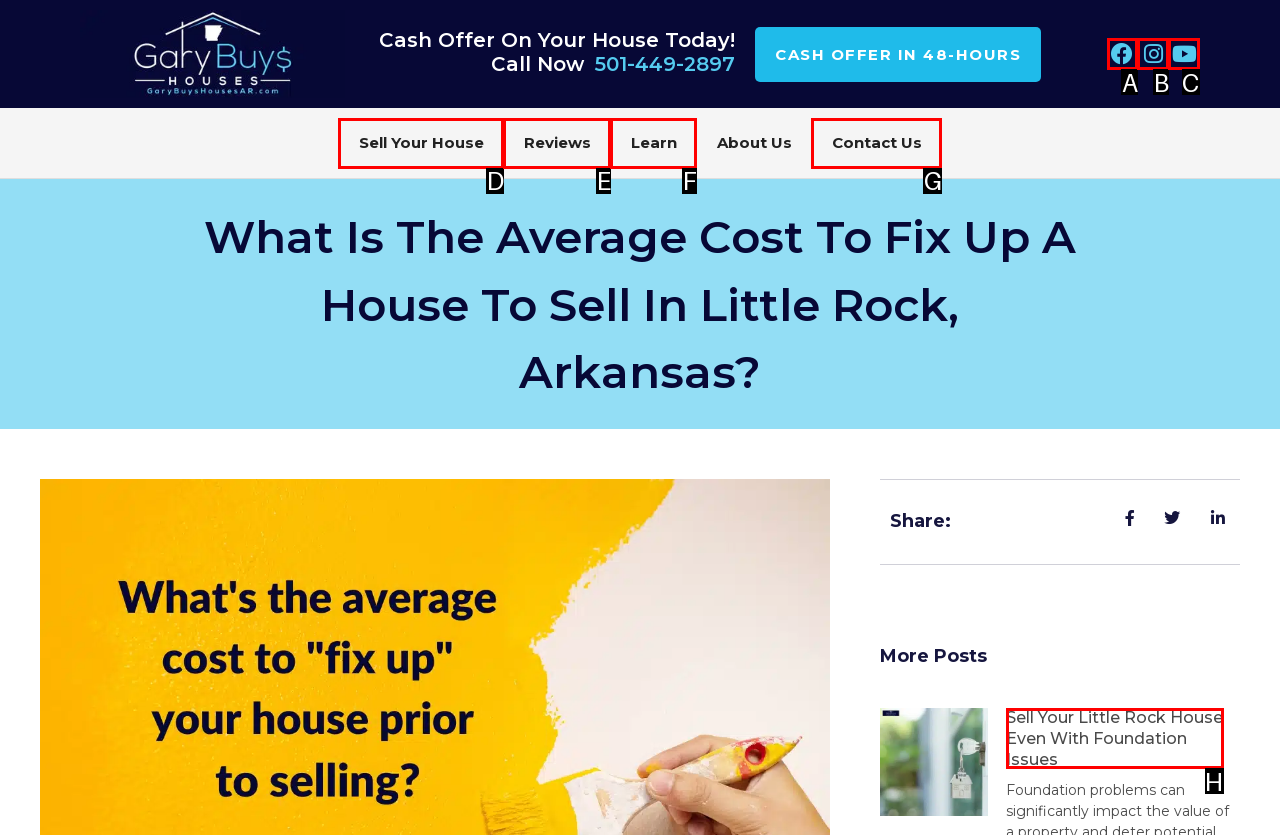Based on the description: Instagram, find the HTML element that matches it. Provide your answer as the letter of the chosen option.

B